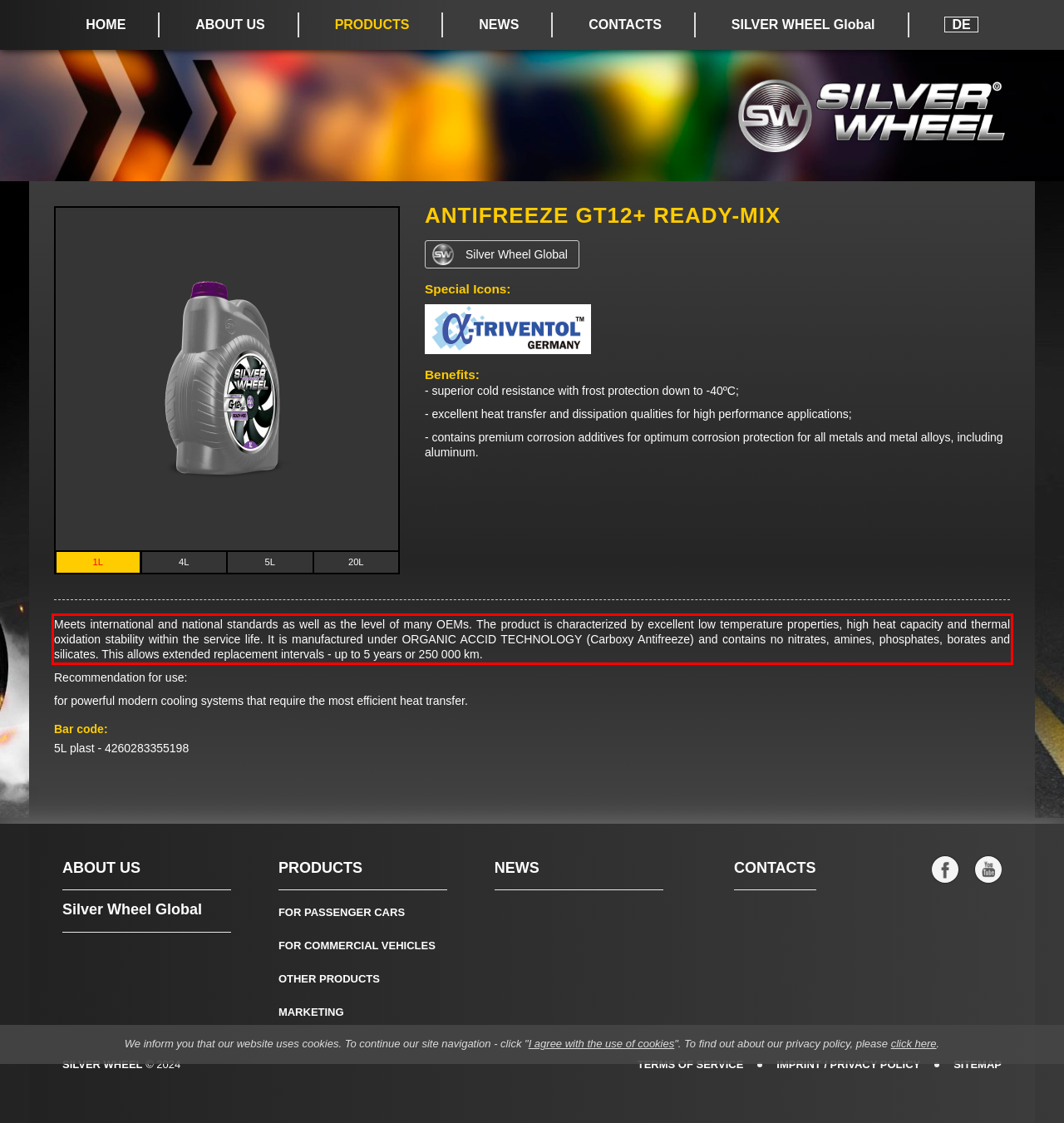Given a screenshot of a webpage with a red bounding box, extract the text content from the UI element inside the red bounding box.

Meets international and national standards as well as the level of many OEMs. The product is characterized by excellent low temperature properties, high heat capacity and thermal oxidation stability within the service life. It is manufactured under ORGANIC ACCID TECHNOLOGY (Carboxy Antifreeze) and contains no nitrates, amines, phosphates, borates and silicates. This allows extended replacement intervals - up to 5 years or 250 000 km.